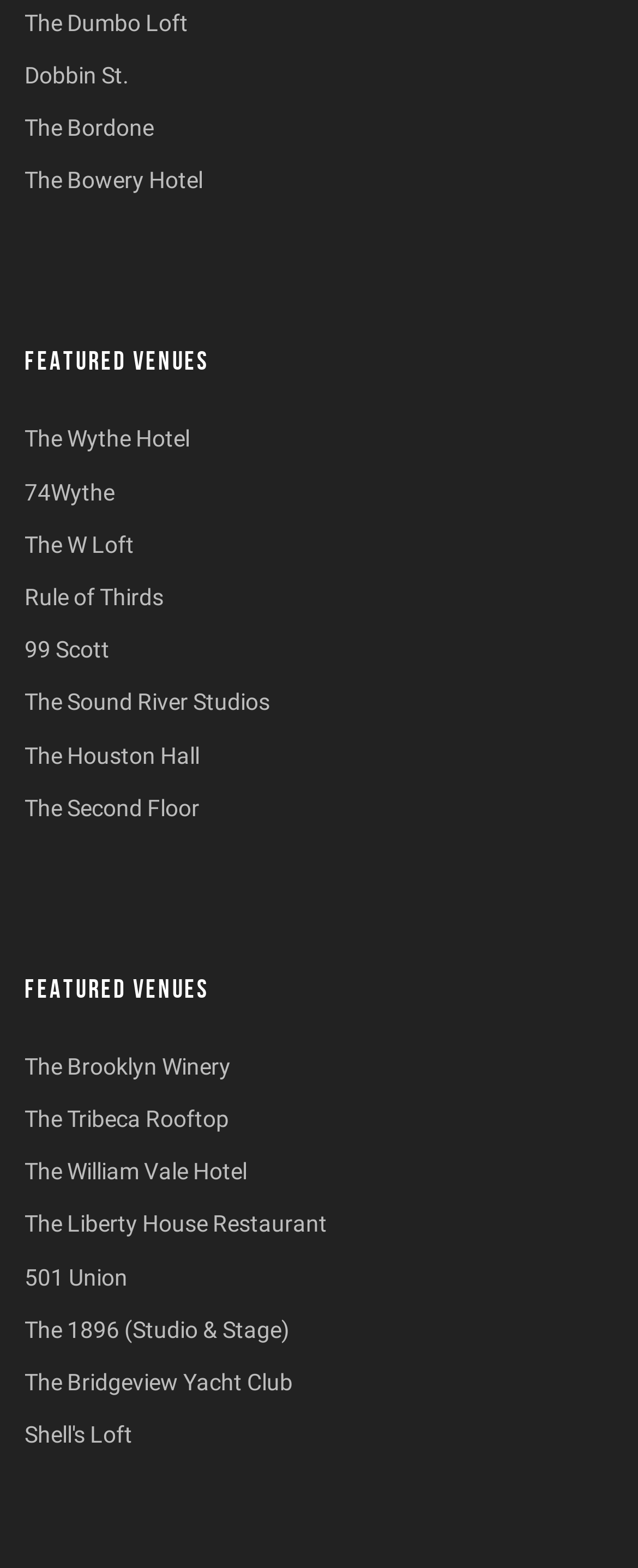Kindly determine the bounding box coordinates for the clickable area to achieve the given instruction: "check out The Wythe Hotel".

[0.038, 0.272, 0.297, 0.288]